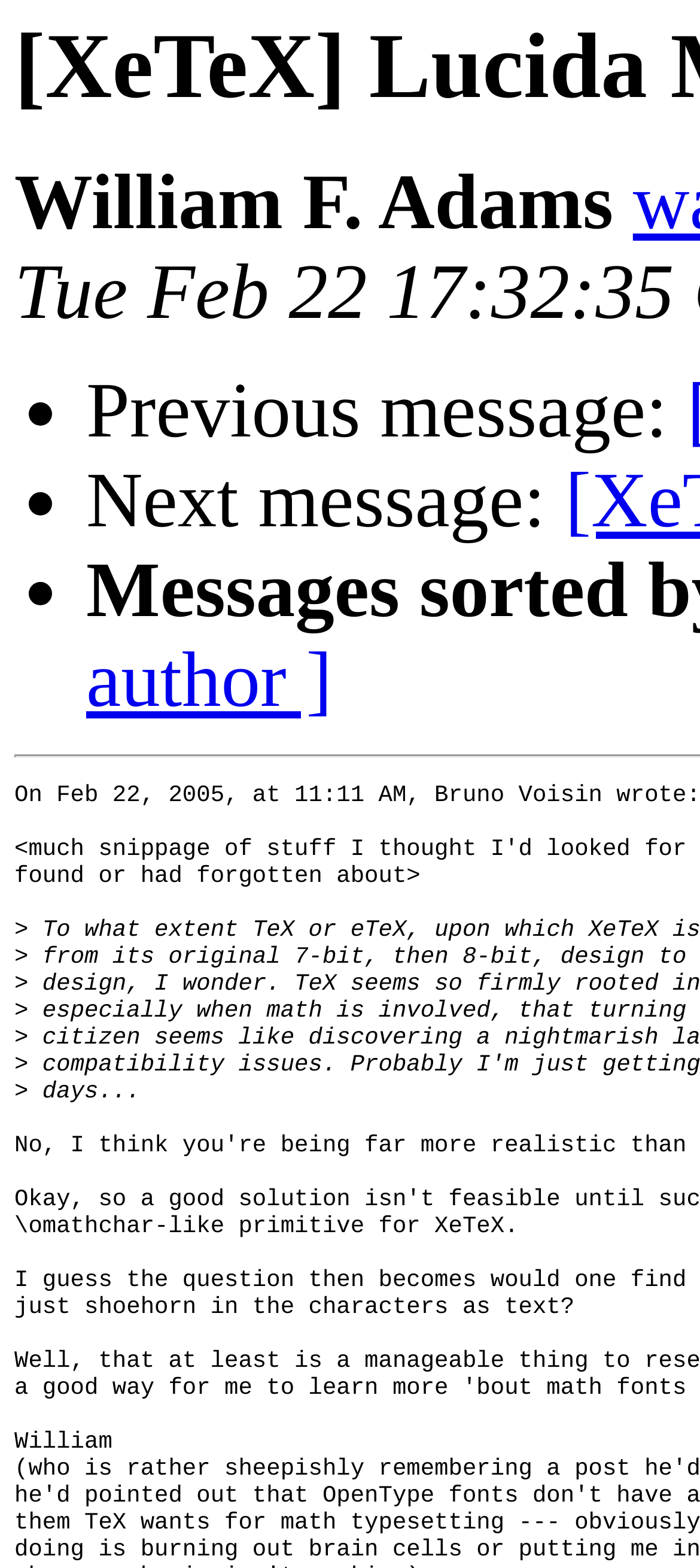How many list markers are present?
Using the details shown in the screenshot, provide a comprehensive answer to the question.

There are three list markers ('•') present on the webpage, each corresponding to a navigation option or message.